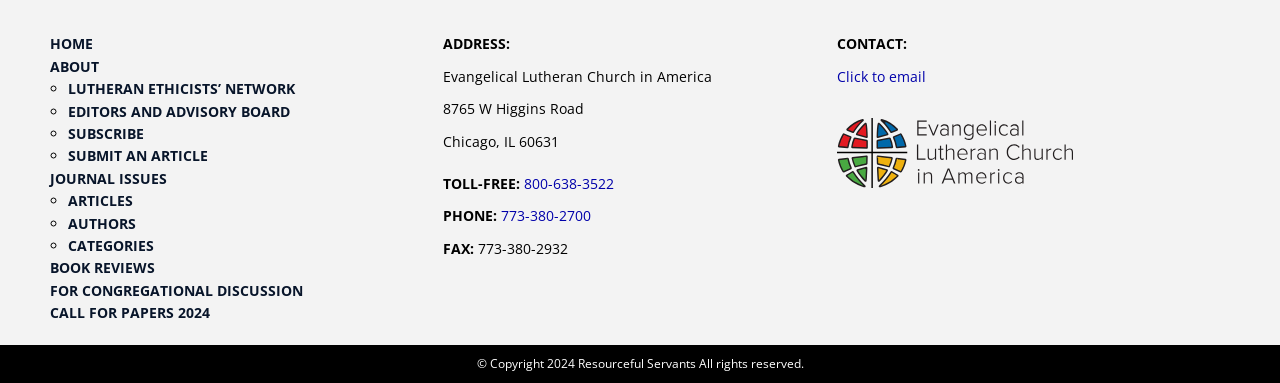Bounding box coordinates should be in the format (top-left x, top-left y, bottom-right x, bottom-right y) and all values should be floating point numbers between 0 and 1. Determine the bounding box coordinate for the UI element described as: For Congregational Discussion

[0.039, 0.733, 0.237, 0.783]